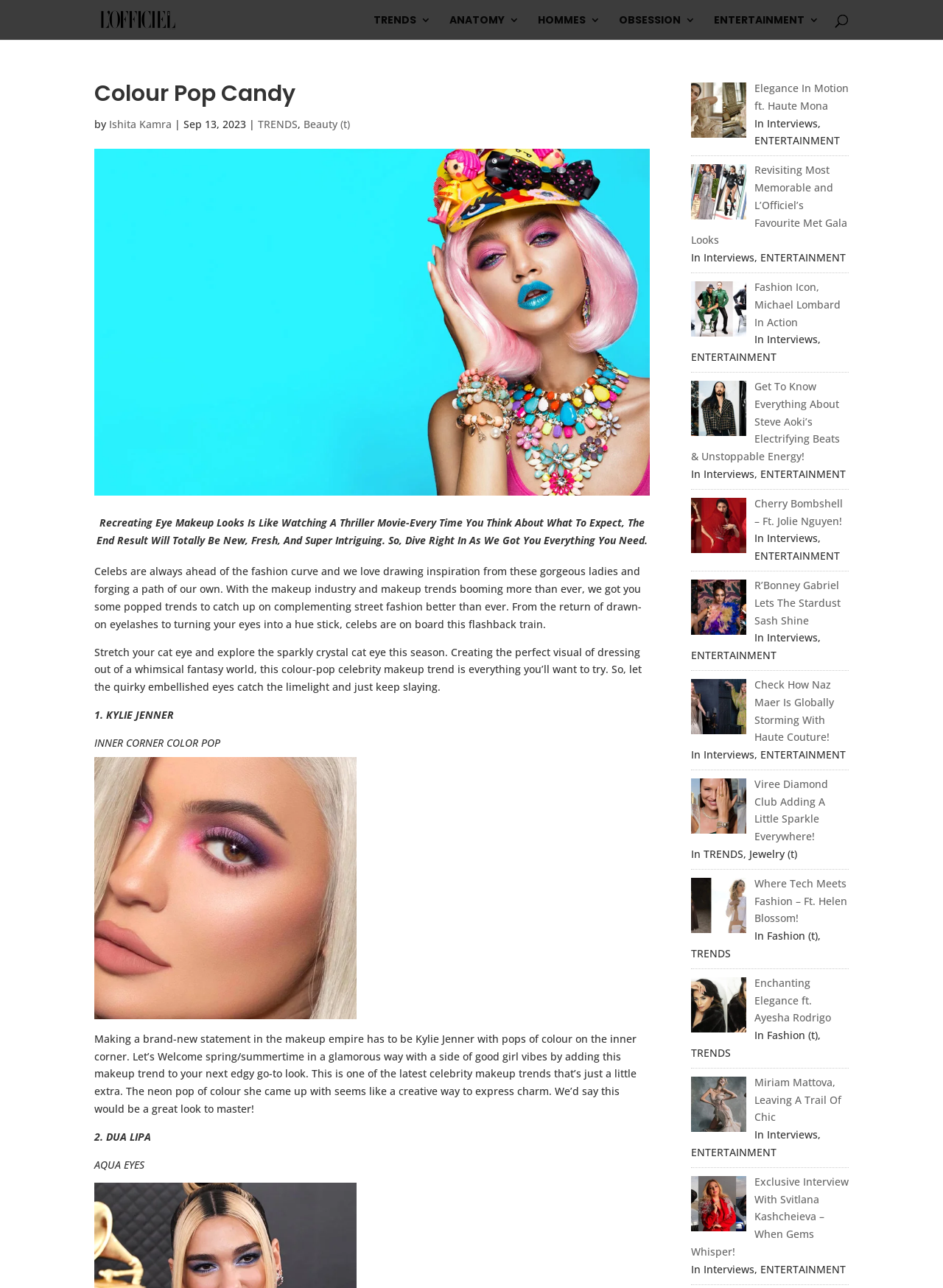Describe all the visual and textual components of the webpage comprehensively.

The webpage is about Colour Pop Candy, a beauty and fashion trend. At the top, there is a logo of L'Officiel, a fashion magazine, and a search bar that spans across the top of the page. Below the search bar, there are six links to different sections of the website, including TRENDS, ANATOMY, HOMMES, OBSESSION, and ENTERTAINMENT.

The main content of the page is an article about Colour Pop Candy, a celebrity makeup trend. The article title, "Colour Pop Candy", is displayed prominently, followed by the author's name, "Ishita Kamra", and the date of publication, "Sep 13, 2023". Below the title, there is a large image of a colourful eye makeup look.

The article is divided into sections, each featuring a different celebrity and their take on the Colour Pop Candy trend. The first section is about Kylie Jenner, who is featured with a bold, colourful eye makeup look. The section includes a heading, "INNER CORNER COLOR POP", and a large image of Kylie Jenner's makeup look.

The next section is about Dua Lipa, who is featured with an aqua-inspired eye makeup look. The section includes a heading, "AQUA EYES", and a large image of Dua Lipa's makeup look.

Throughout the article, there are several links to other articles and interviews on the website, including ones about fashion, beauty, and entertainment. These links are displayed in a column on the right side of the page, with images and headings that summarize the content of each article.

Overall, the webpage is a fashion and beauty-focused article that showcases the Colour Pop Candy trend and features several celebrities and their takes on the trend.